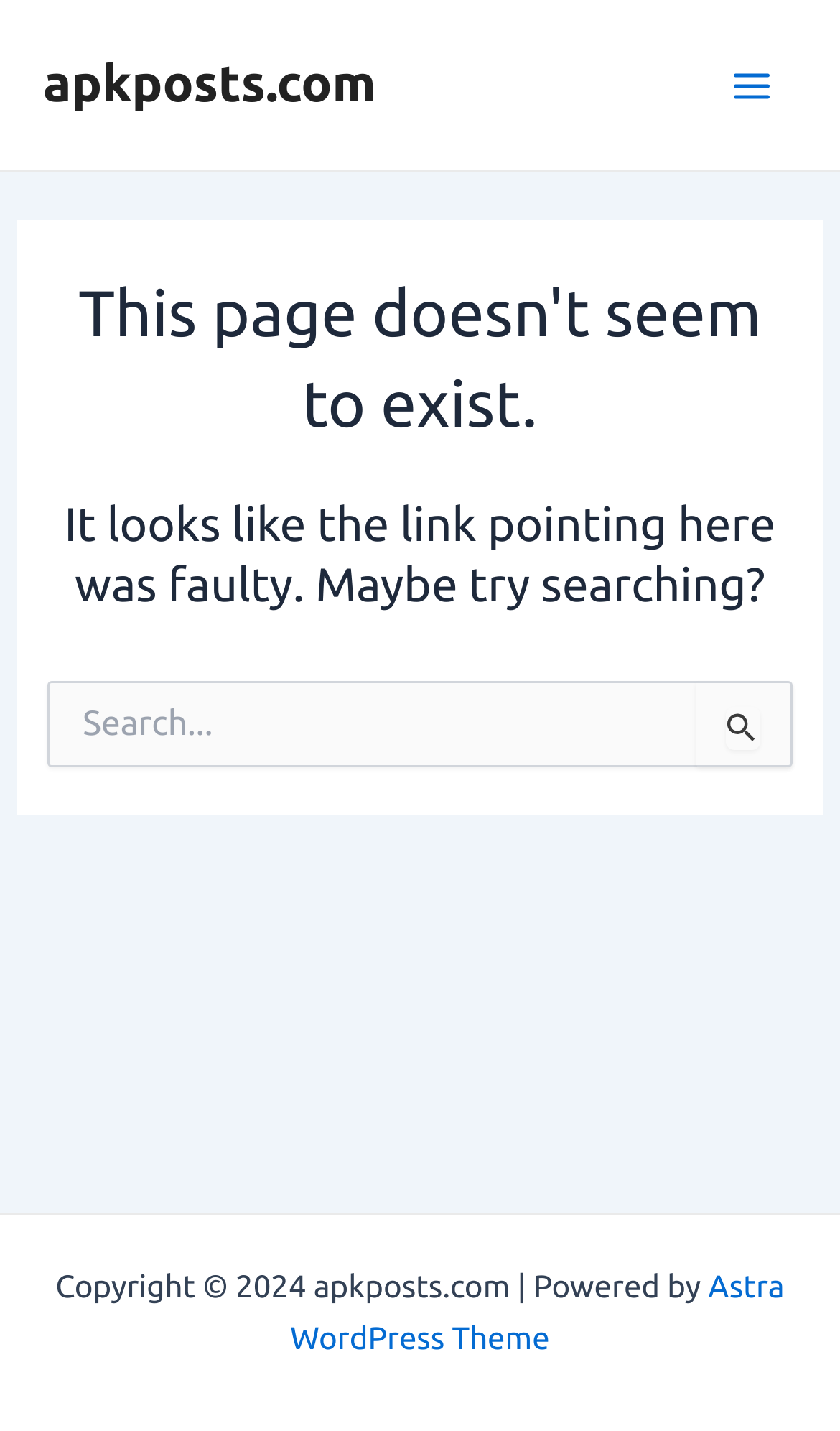Locate the bounding box of the UI element described by: "Astra WordPress Theme" in the given webpage screenshot.

[0.346, 0.885, 0.934, 0.947]